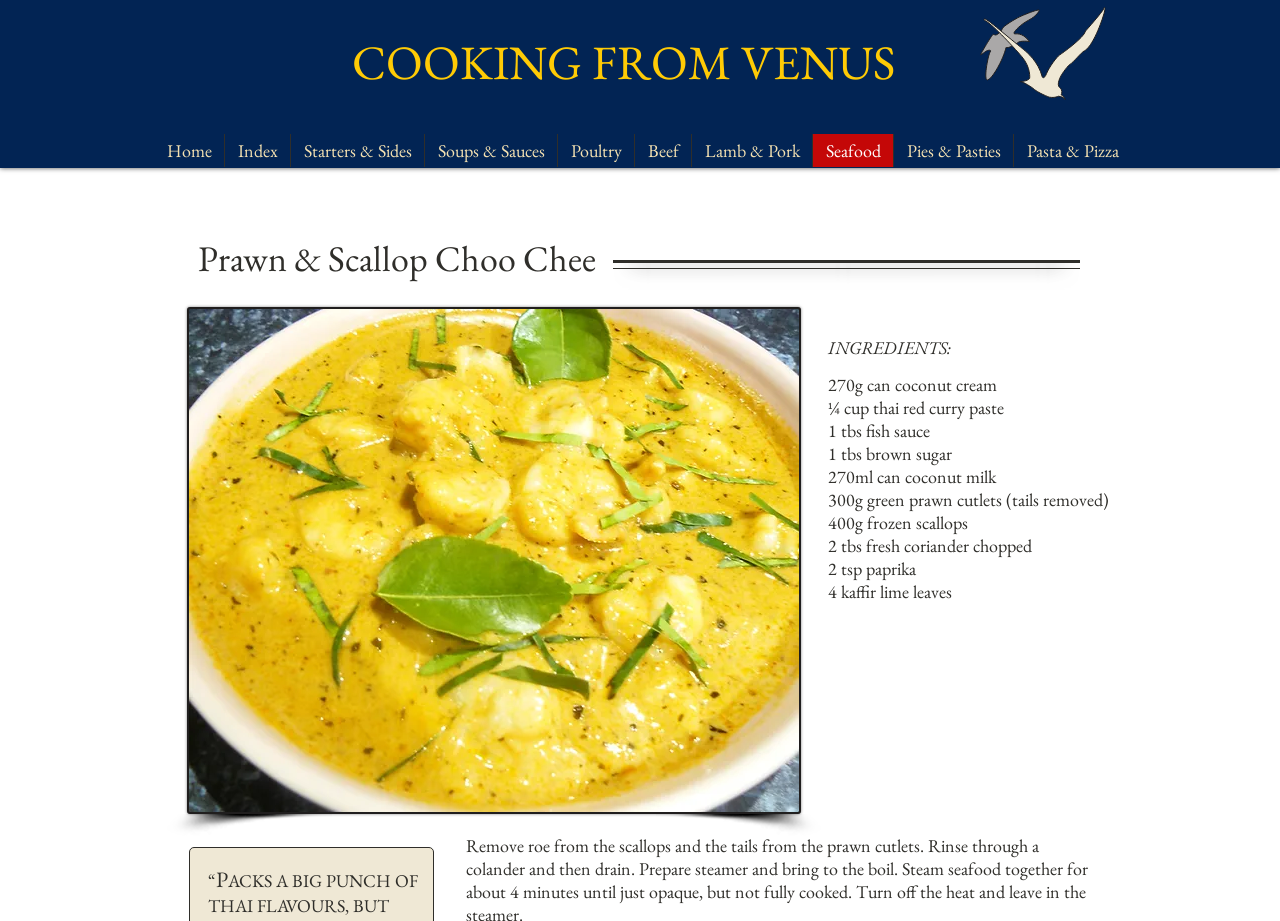Please find the bounding box for the UI element described by: "Seafood".

[0.634, 0.146, 0.698, 0.182]